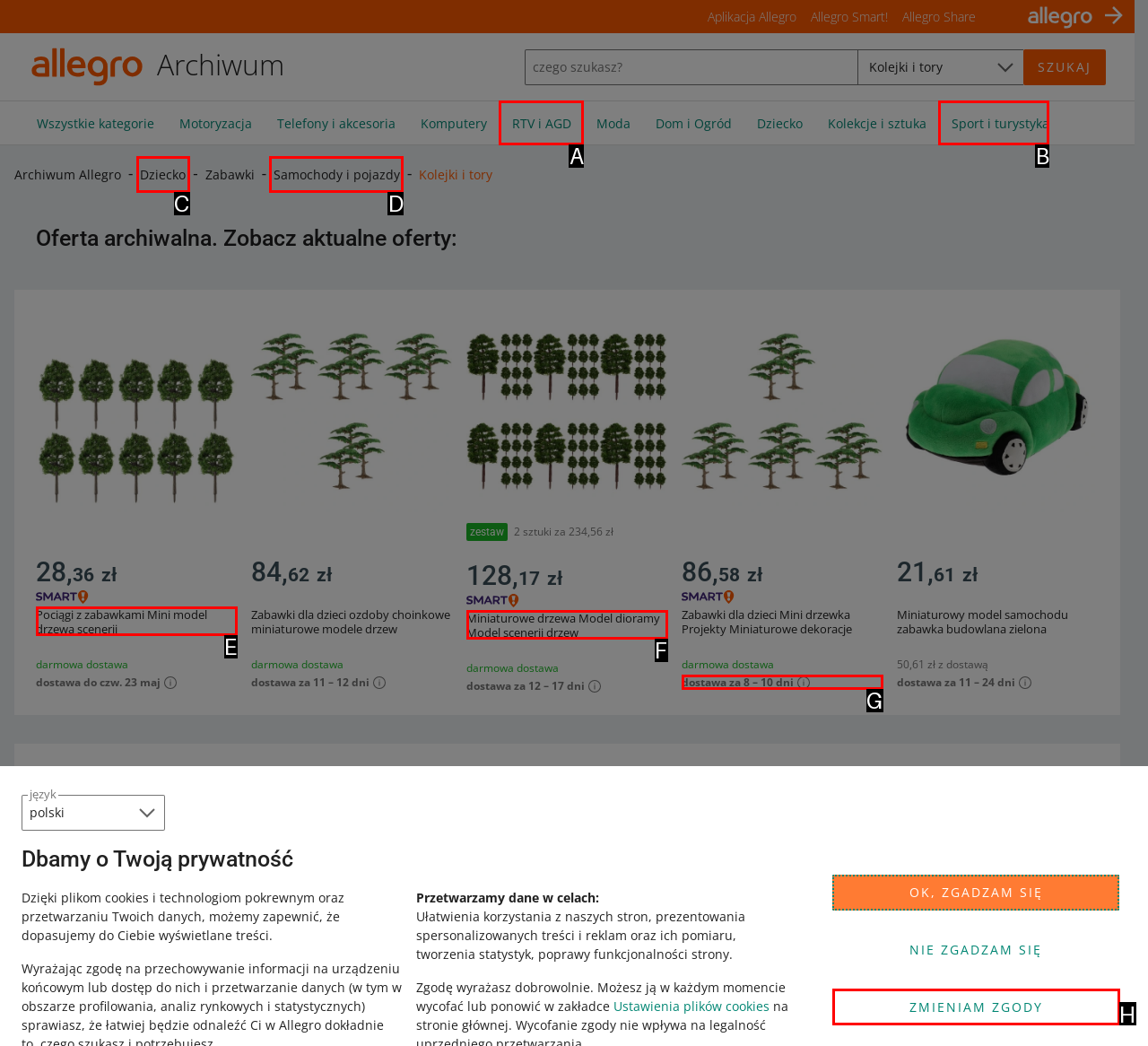Based on the given description: Zmieniam zgody, determine which HTML element is the best match. Respond with the letter of the chosen option.

H